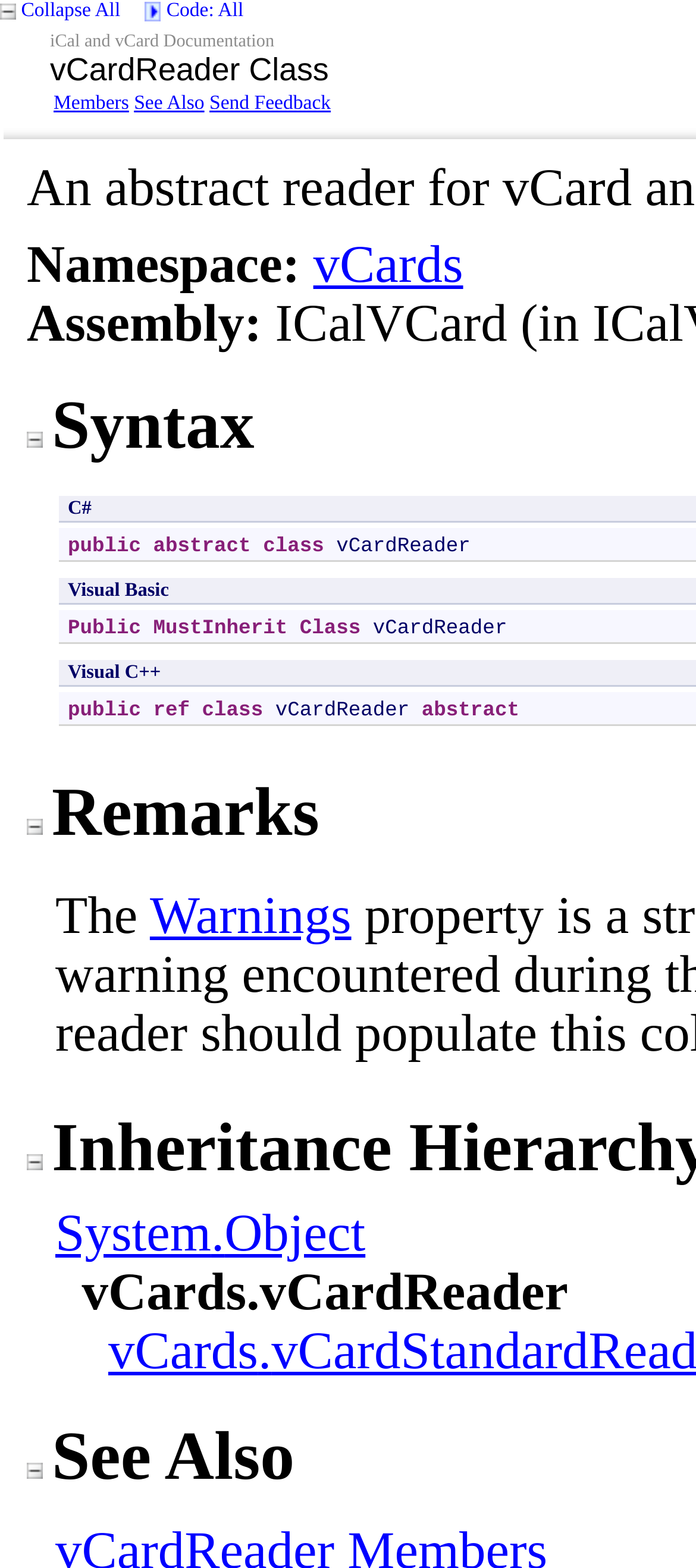What is the class that vCardReader is a part of?
Using the visual information, respond with a single word or phrase.

System.Object